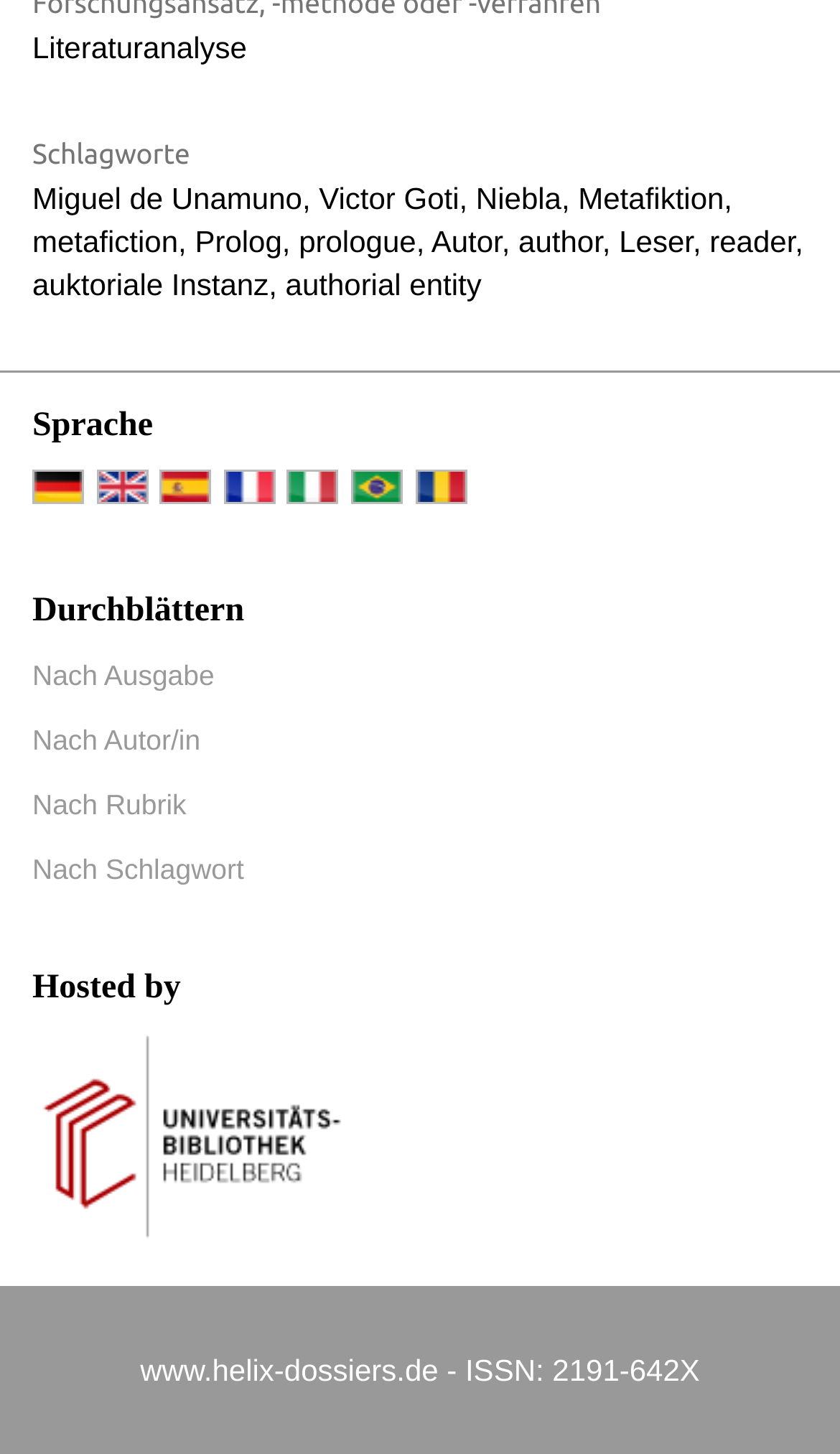Predict the bounding box for the UI component with the following description: "Nach Ausgabe".

[0.038, 0.453, 0.255, 0.476]